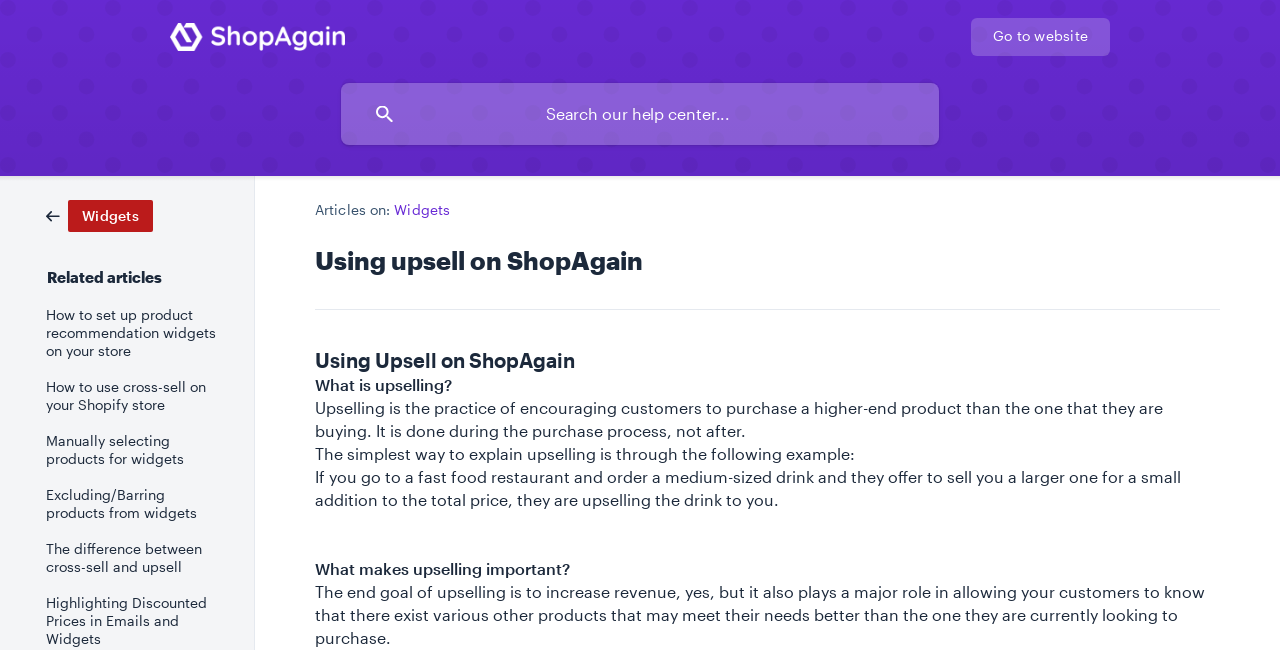Determine the bounding box coordinates of the element that should be clicked to execute the following command: "Go to website".

[0.758, 0.028, 0.867, 0.086]